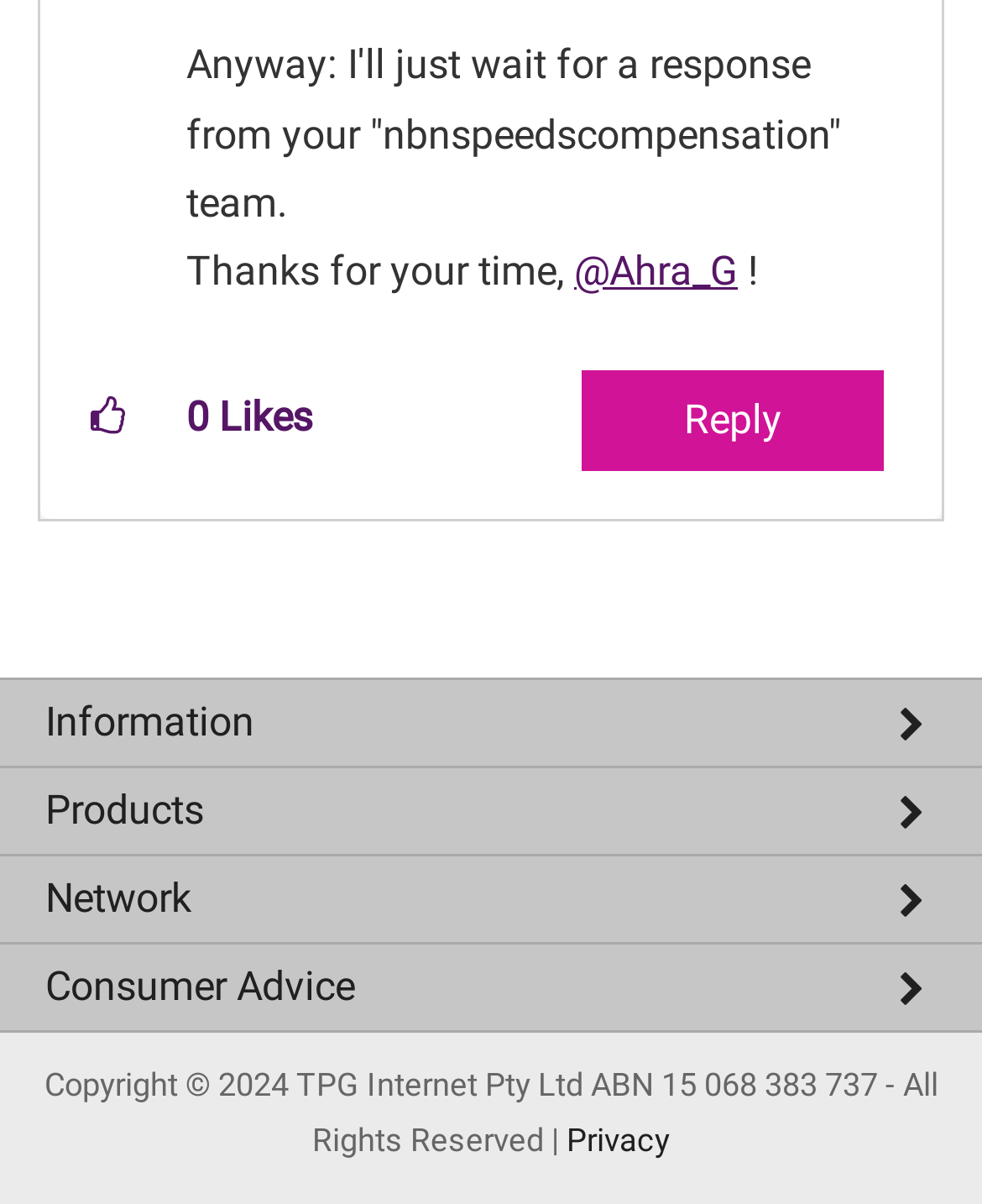Identify the bounding box coordinates for the region of the element that should be clicked to carry out the instruction: "Click to give kudos to this post". The bounding box coordinates should be four float numbers between 0 and 1, i.e., [left, top, right, bottom].

[0.062, 0.307, 0.159, 0.385]